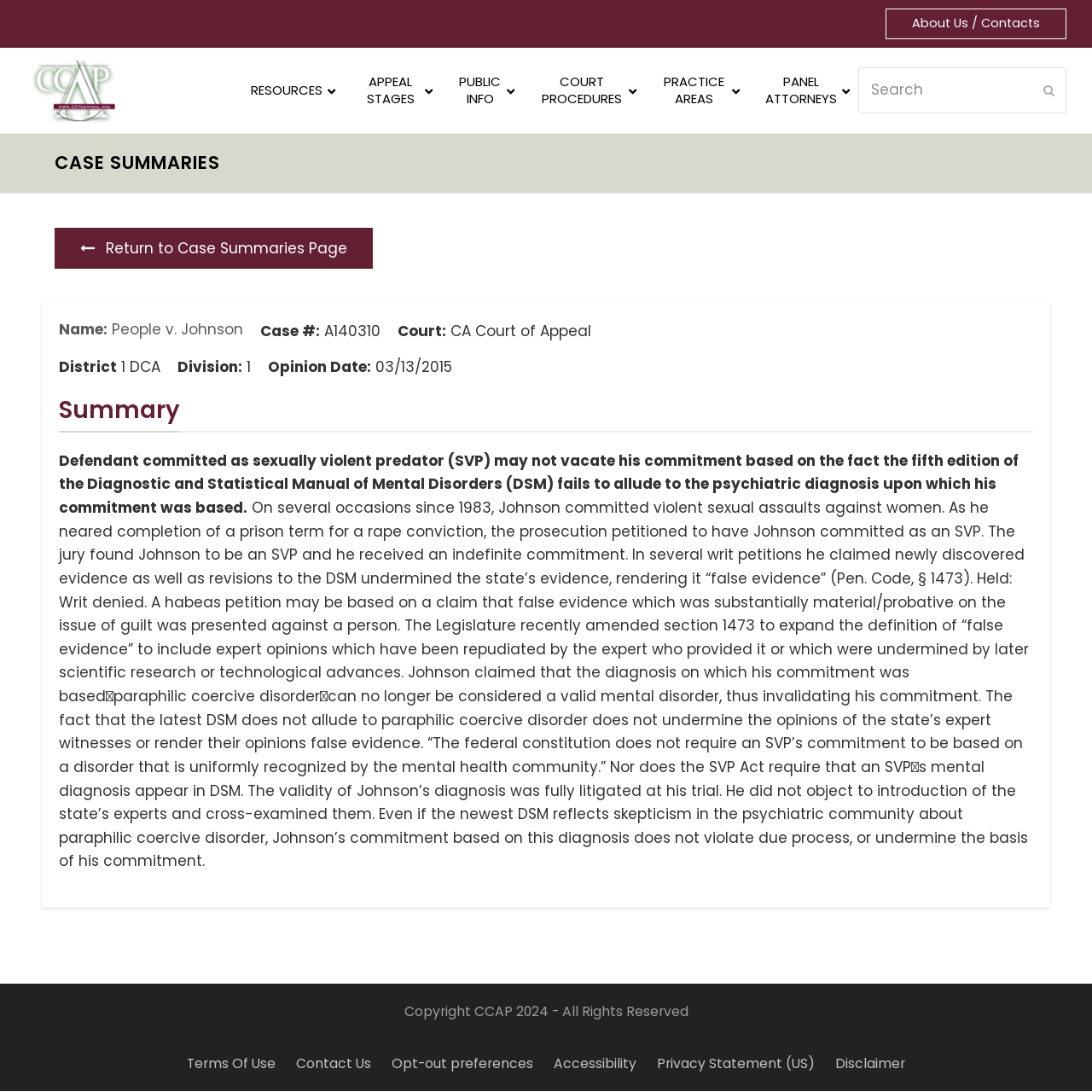Answer the following query with a single word or phrase:
What is the purpose of the CCAP website?

To provide case summaries